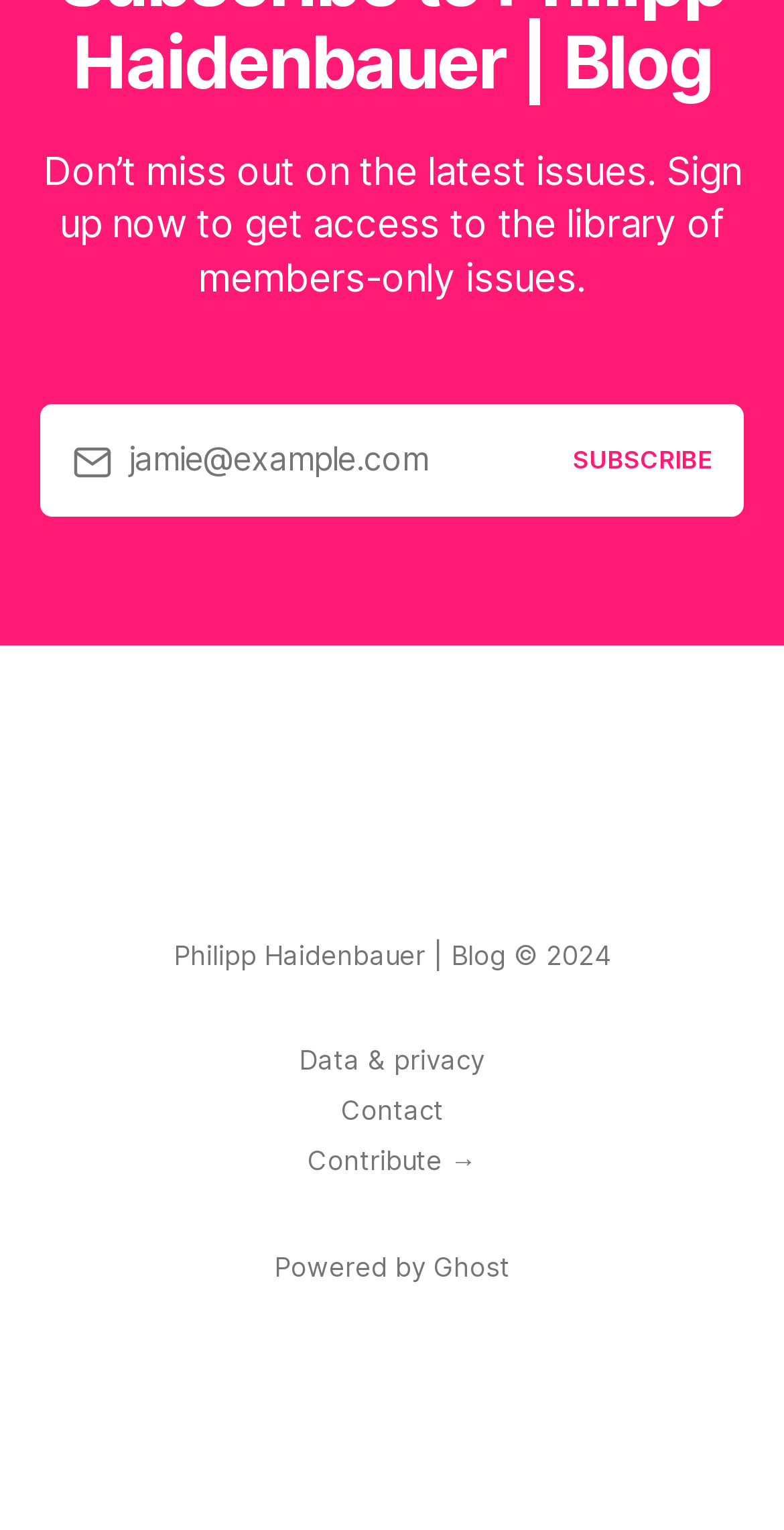Please answer the following question using a single word or phrase: 
What is the platform used to power the blog?

Ghost